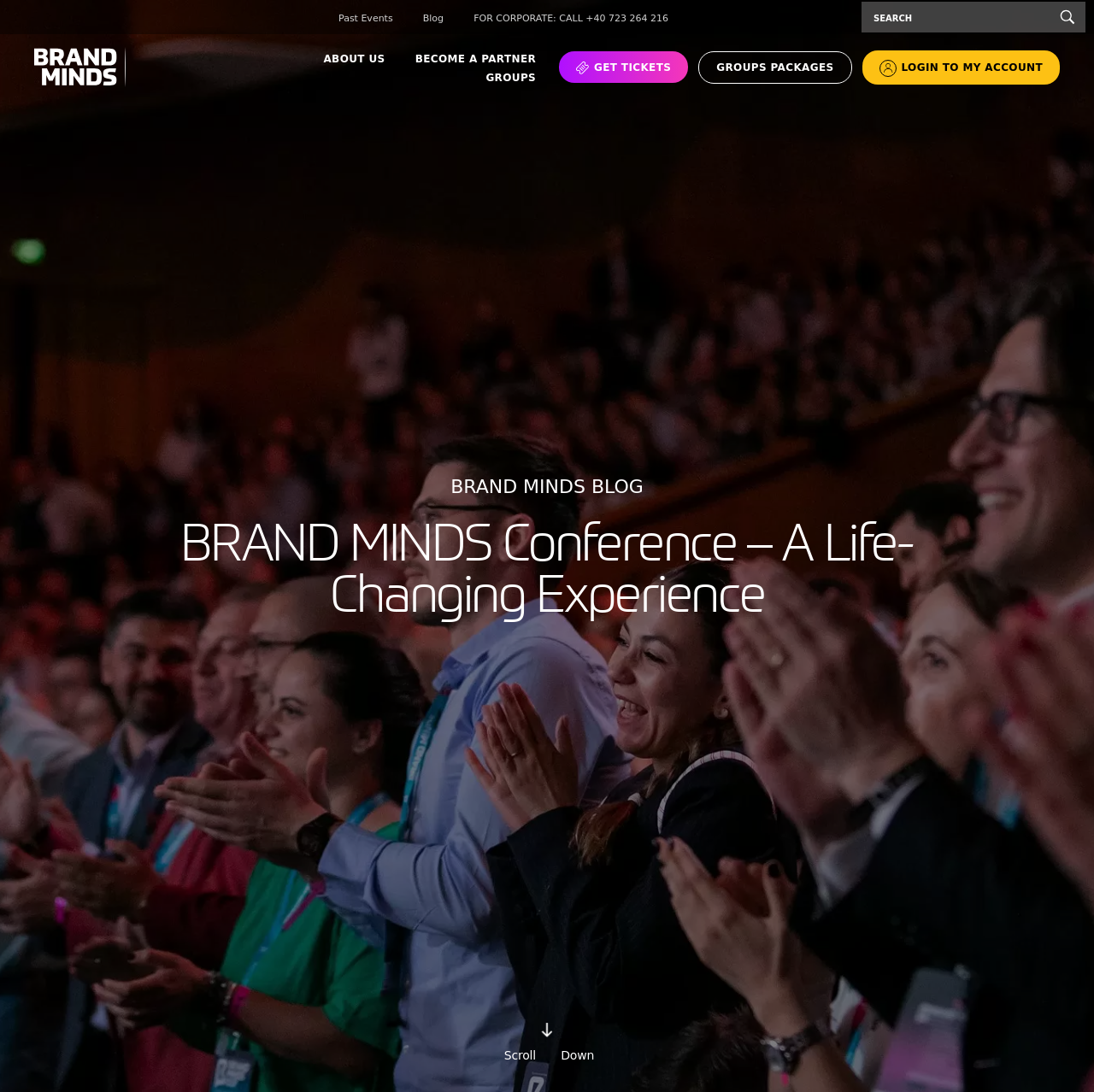What is the last link on the webpage?
Look at the image and answer the question using a single word or phrase.

LOGIN TO MY ACCOUNT